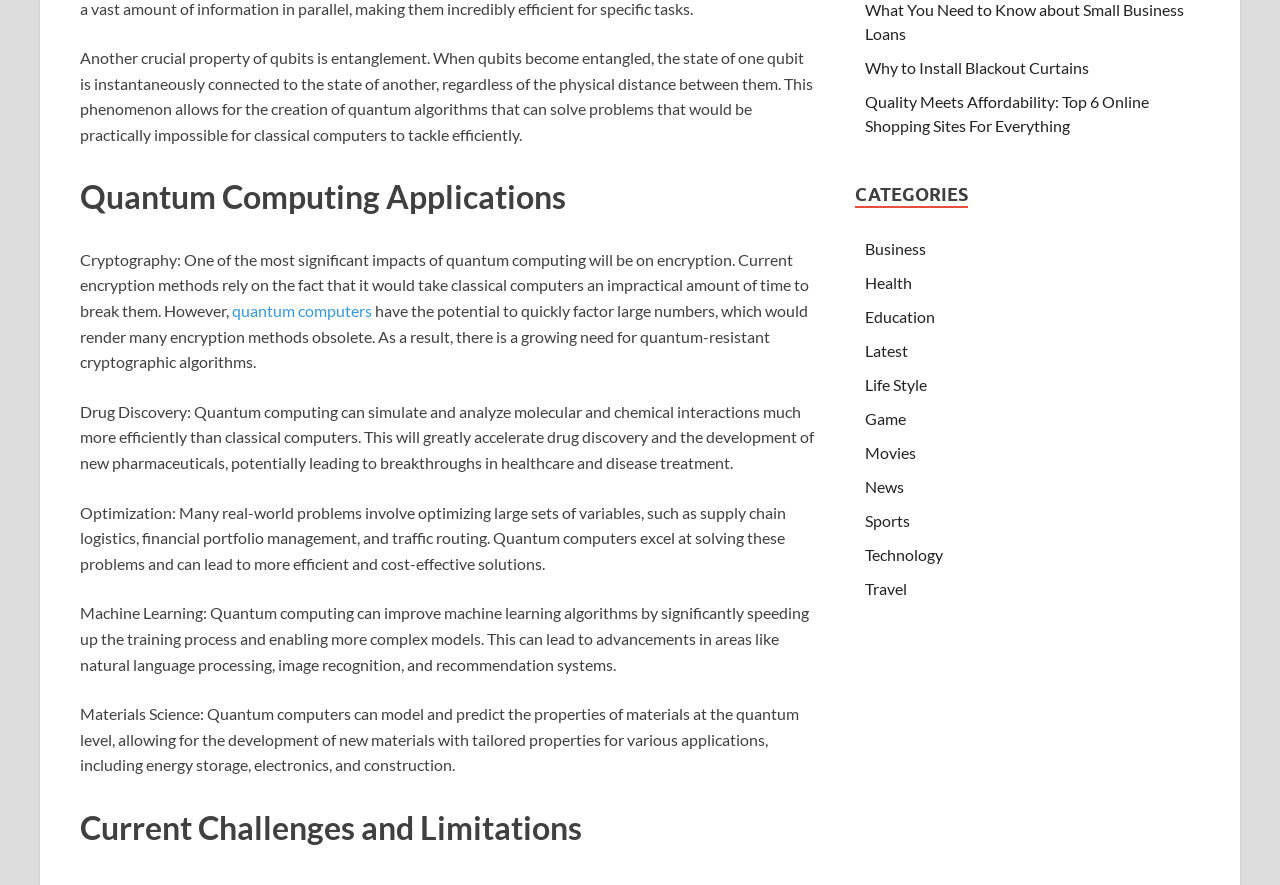Locate the bounding box for the described UI element: "Why to Install Blackout Curtains". Ensure the coordinates are four float numbers between 0 and 1, formatted as [left, top, right, bottom].

[0.676, 0.065, 0.851, 0.087]